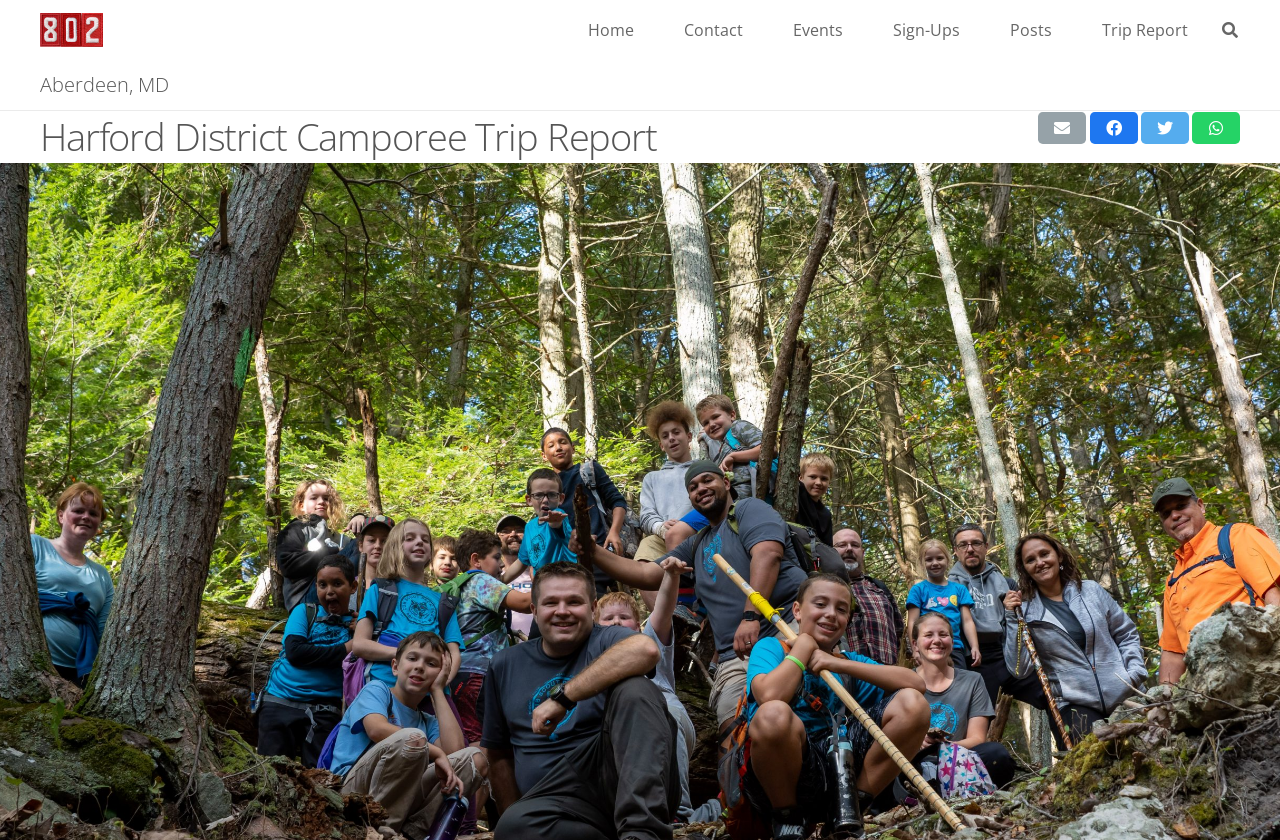Determine the bounding box coordinates of the clickable region to carry out the instruction: "share this on social media".

[0.851, 0.133, 0.889, 0.171]